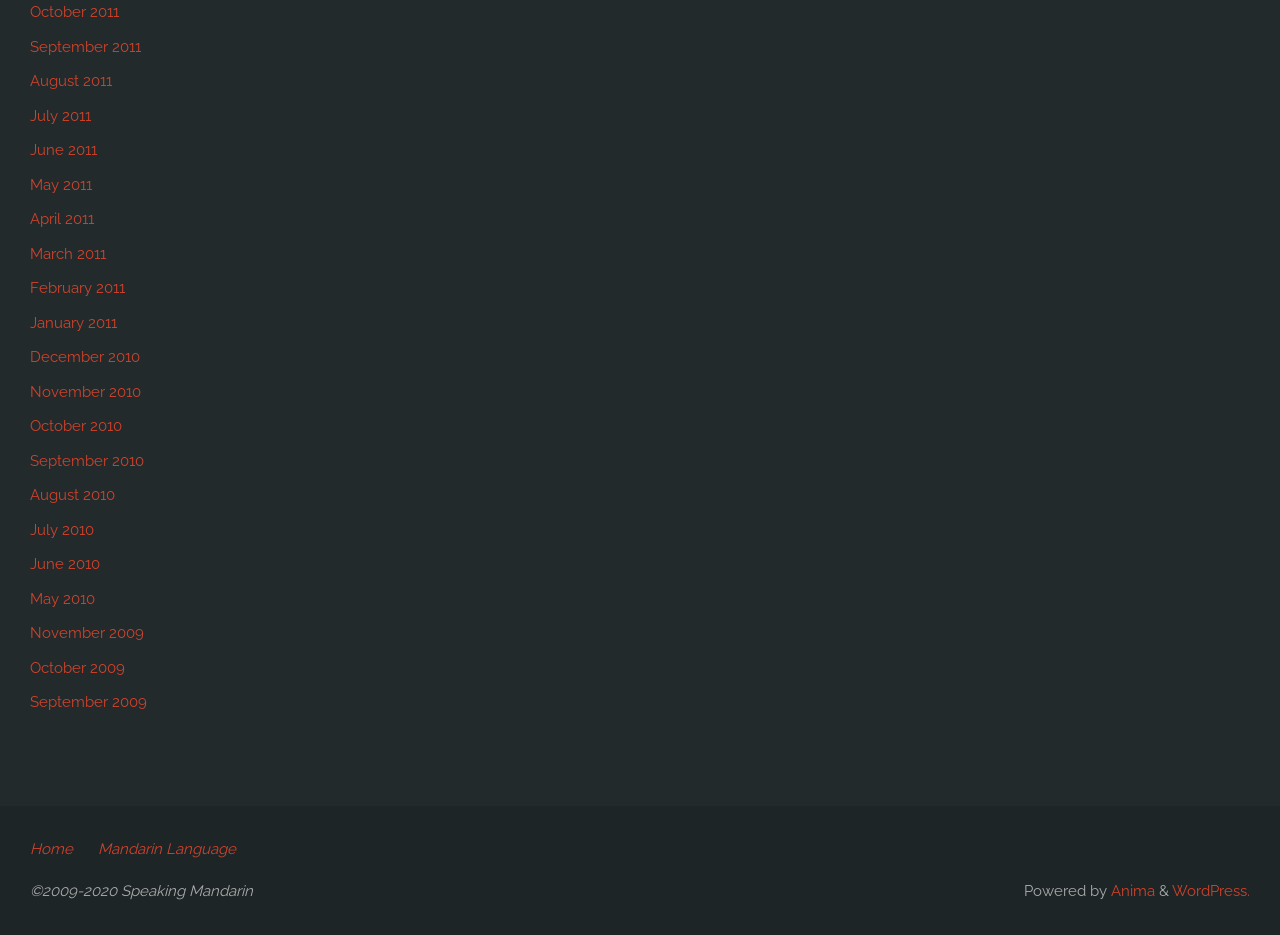Identify the bounding box coordinates for the element you need to click to achieve the following task: "learn Mandarin Language". Provide the bounding box coordinates as four float numbers between 0 and 1, in the form [left, top, right, bottom].

[0.077, 0.894, 0.184, 0.923]